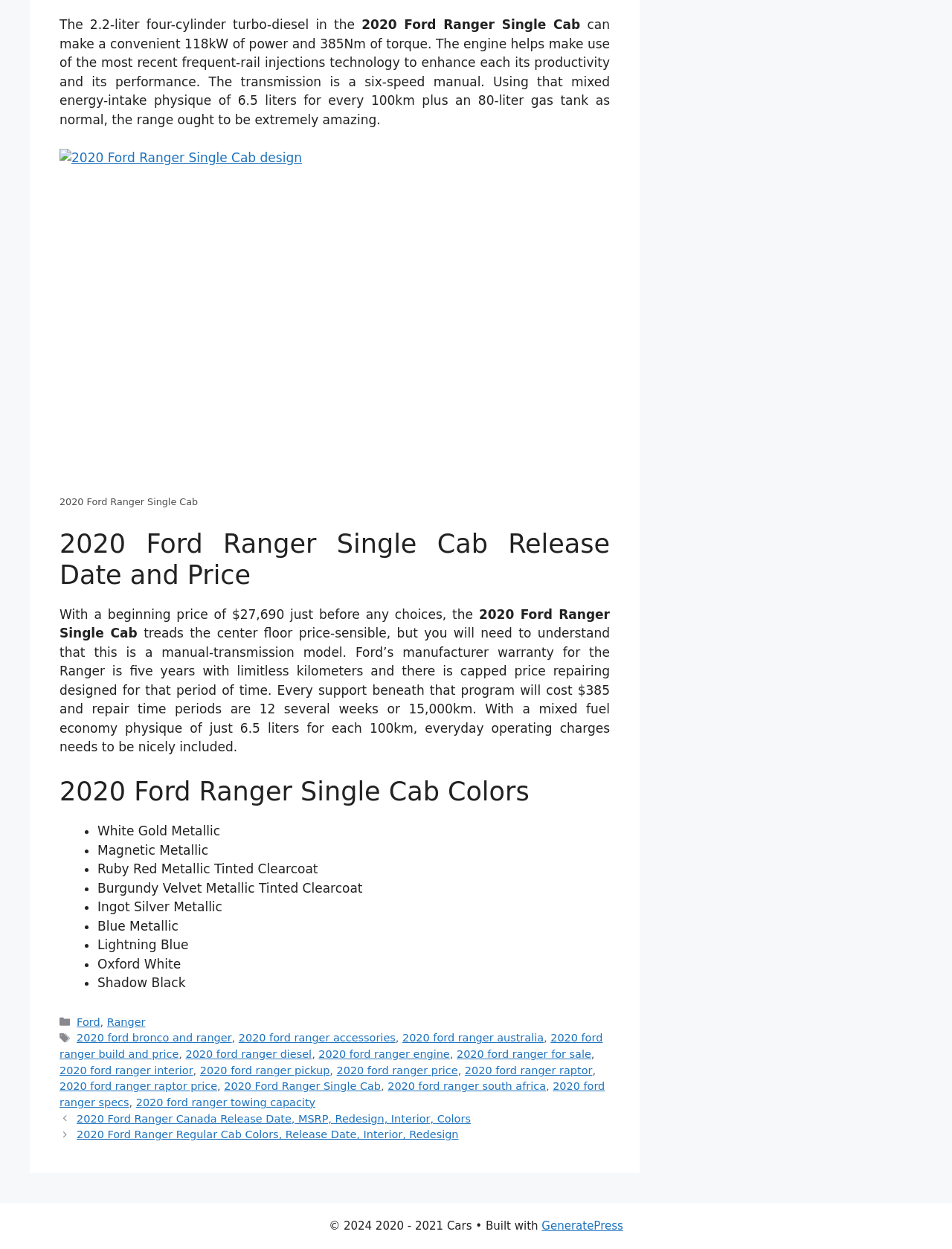What is the starting price of the 2020 Ford Ranger Single Cab?
Using the image, answer in one word or phrase.

$27,690